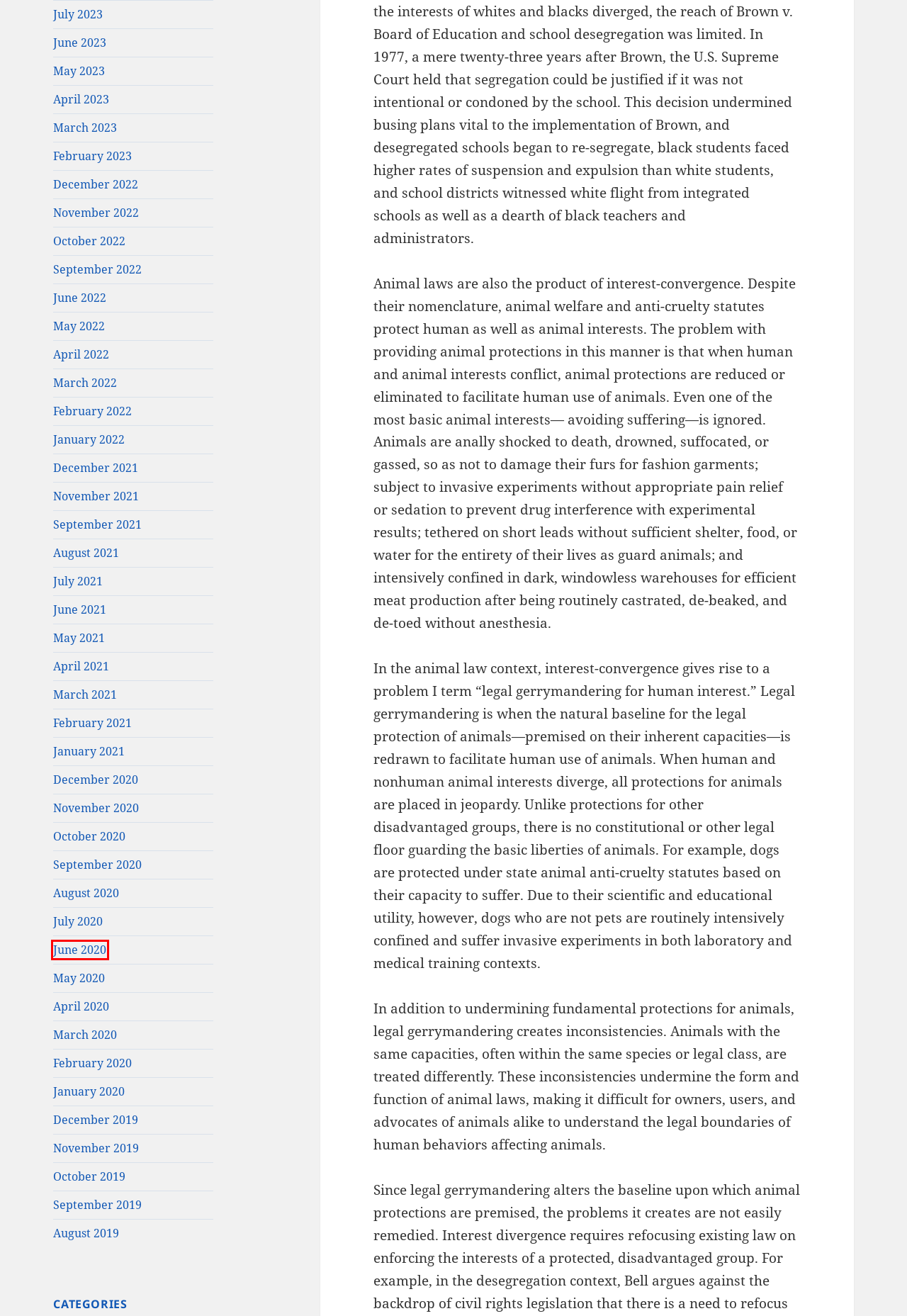Given a webpage screenshot with a red bounding box around a UI element, choose the webpage description that best matches the new webpage after clicking the element within the bounding box. Here are the candidates:
A. November 2022 – Vulnerability and the Human Condition
B. December 2021 – Vulnerability and the Human Condition
C. February 2020 – Vulnerability and the Human Condition
D. July 2020 – Vulnerability and the Human Condition
E. May 2020 – Vulnerability and the Human Condition
F. July 2021 – Vulnerability and the Human Condition
G. June 2021 – Vulnerability and the Human Condition
H. June 2020 – Vulnerability and the Human Condition

H